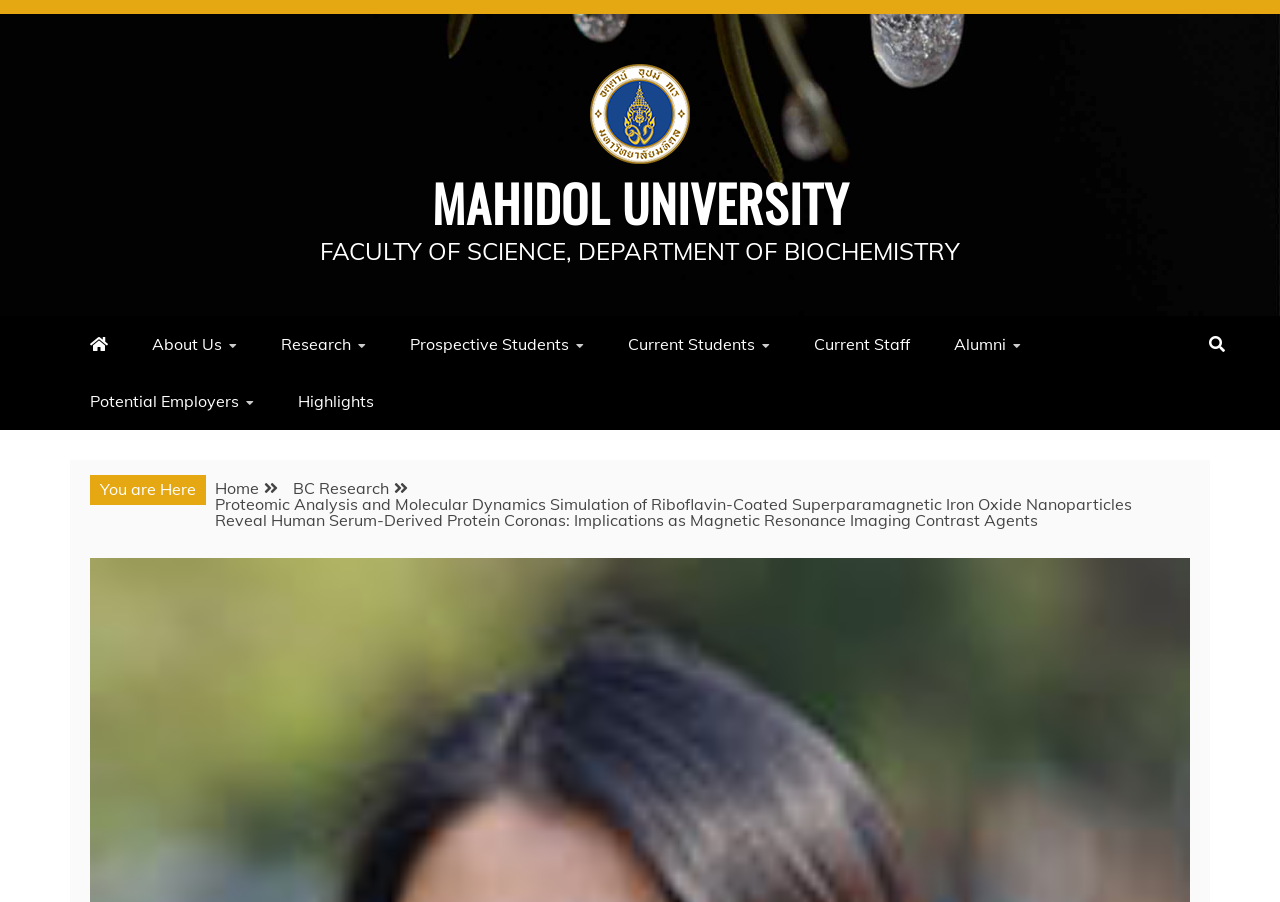What is the department mentioned on the webpage?
Please answer the question with a detailed and comprehensive explanation.

The department mentioned on the webpage is the 'Department of Biochemistry', which is part of the 'Faculty of Science' as indicated by the text 'FACULTY OF SCIENCE, DEPARTMENT OF BIOCHEMISTRY' located near the top of the webpage.